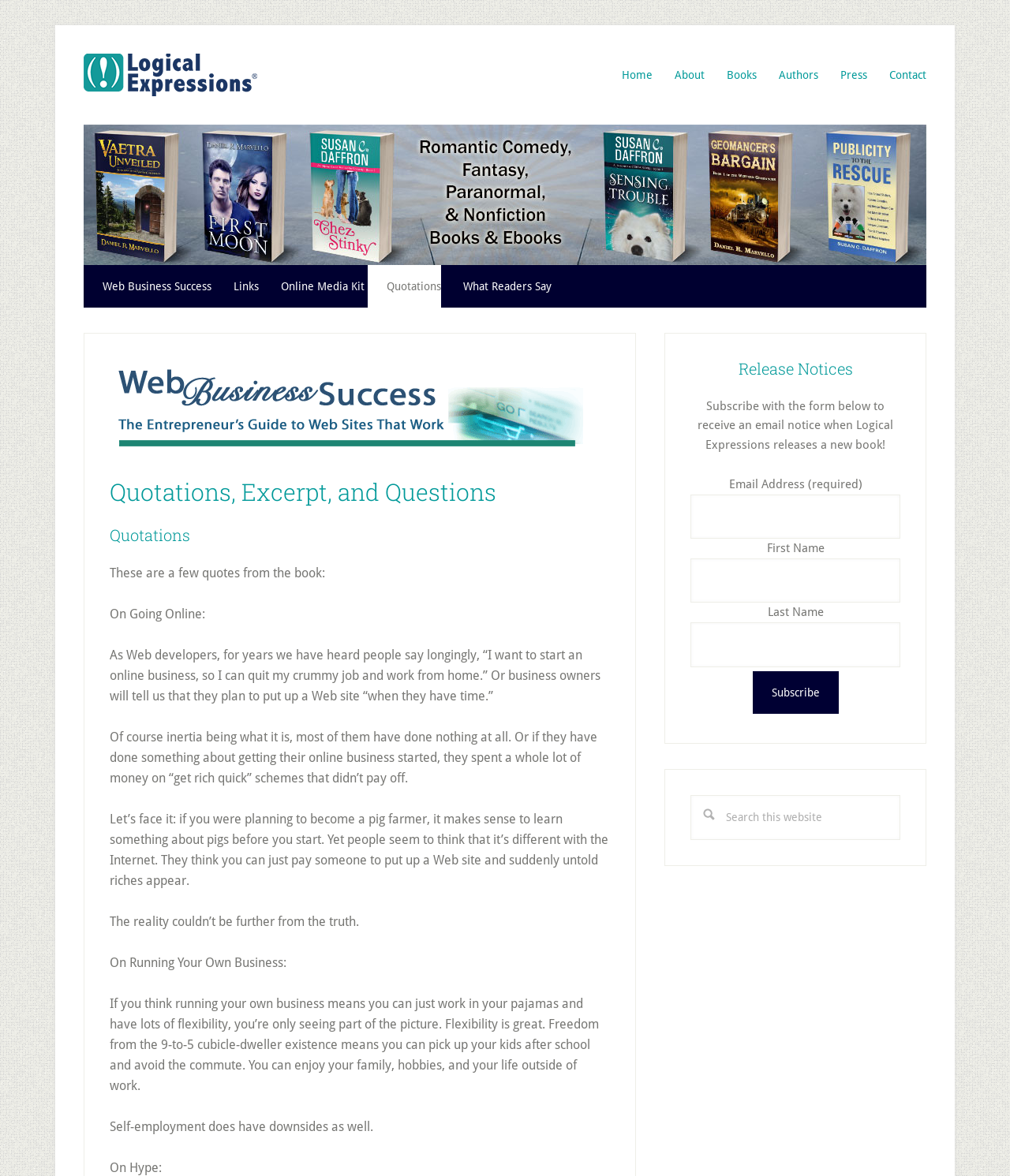Locate the bounding box coordinates of the clickable region necessary to complete the following instruction: "Click on the 'Quotations' link". Provide the coordinates in the format of four float numbers between 0 and 1, i.e., [left, top, right, bottom].

[0.364, 0.225, 0.437, 0.262]